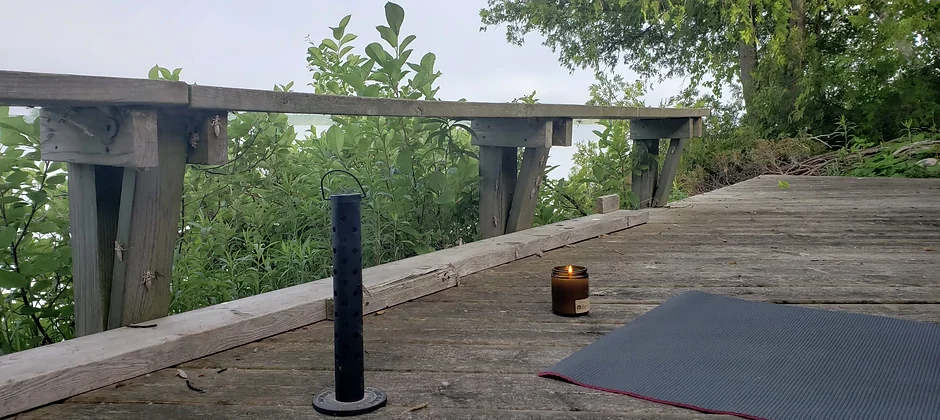Provide a thorough and detailed caption for the image.

The image captures a serene outdoor yoga setting, highlighting a wooden deck surrounded by lush greenery. In the foreground, a yoga mat lays flat on the weathered planks, ready for practice. Adjacent to the mat, a small, elegant candle flickers softly, adding a tranquil touch to the atmosphere. To the side, a cylindrical incense holder stands tall, suggesting a peaceful meditation environment. The natural light filtering through the foliage creates a calm ambiance, perfect for relaxation and mindfulness. This inviting scene embodies the essence of connecting with nature while practicing yoga.